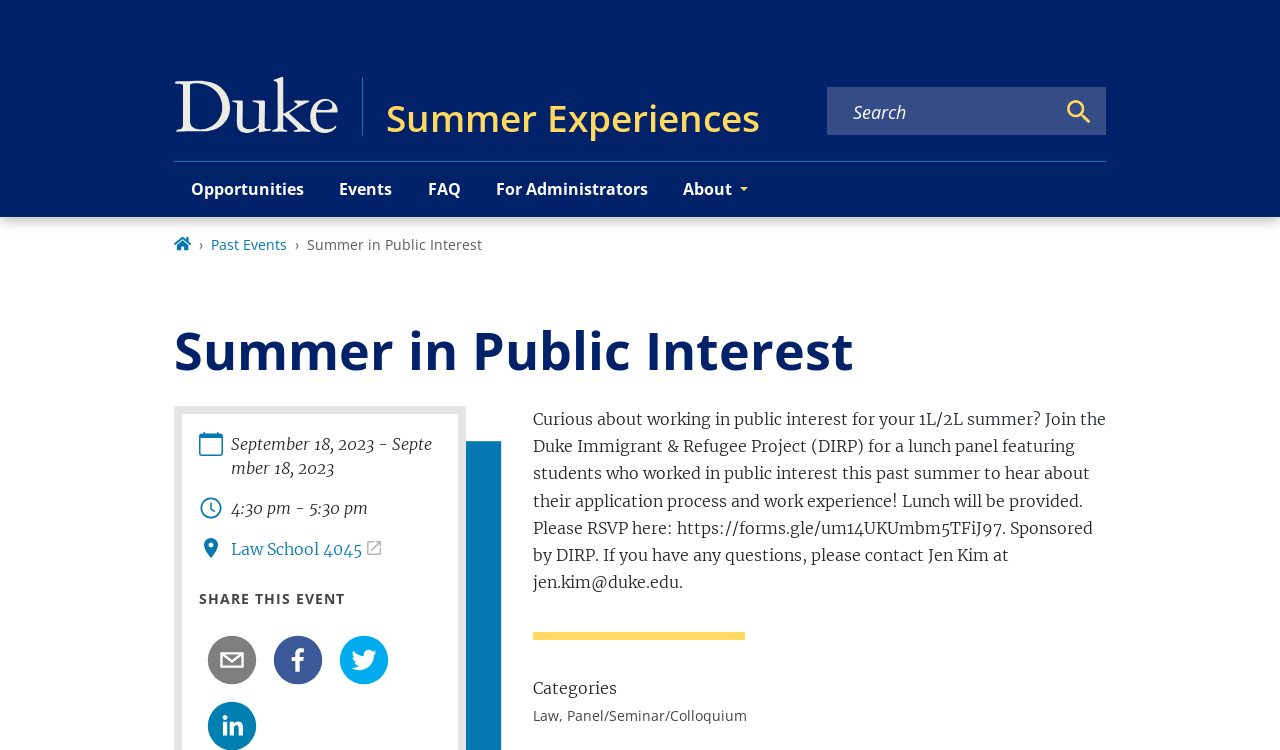Highlight the bounding box coordinates of the element you need to click to perform the following instruction: "Click the GB flag link."

None